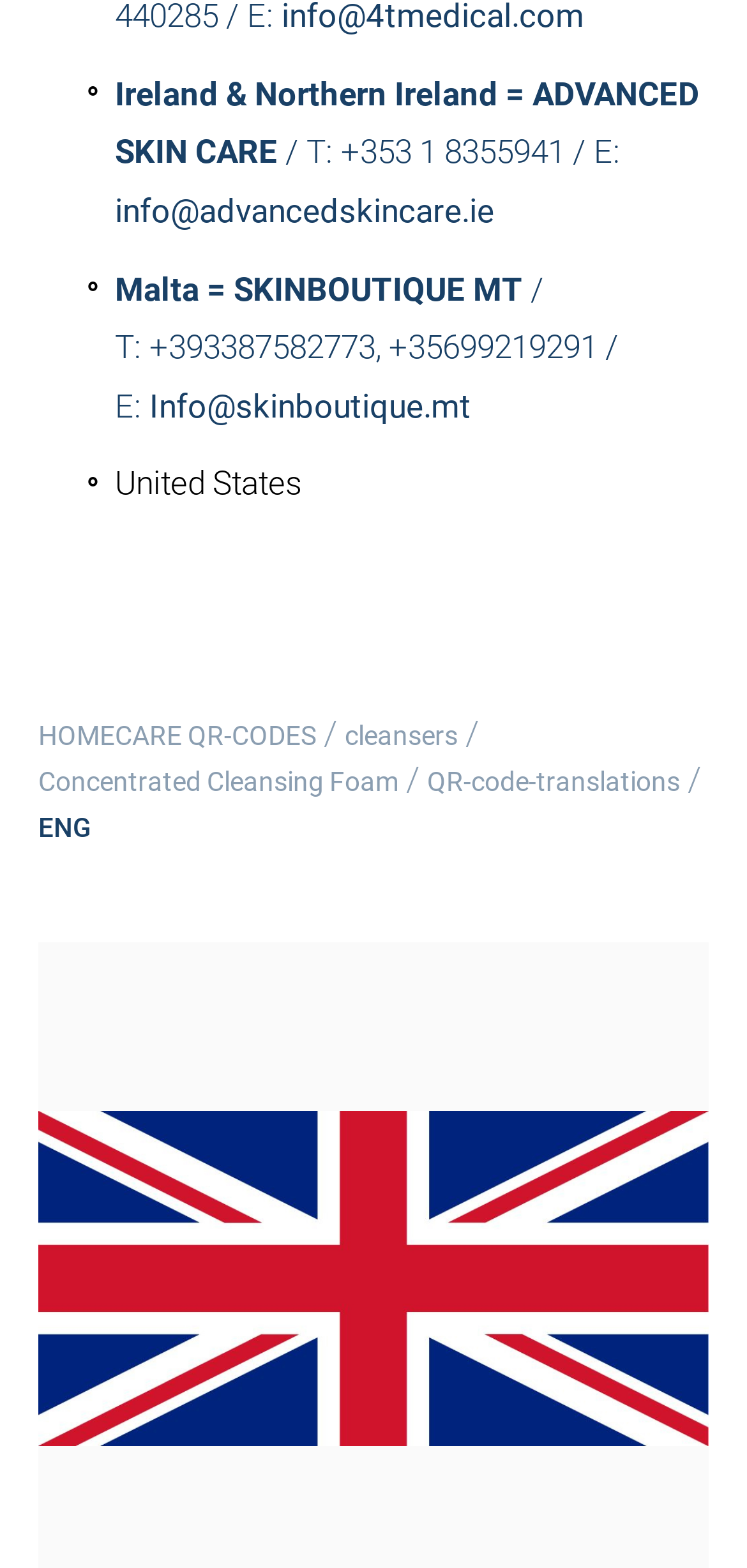Determine the bounding box of the UI component based on this description: "Support". The bounding box coordinates should be four float values between 0 and 1, i.e., [left, top, right, bottom].

None